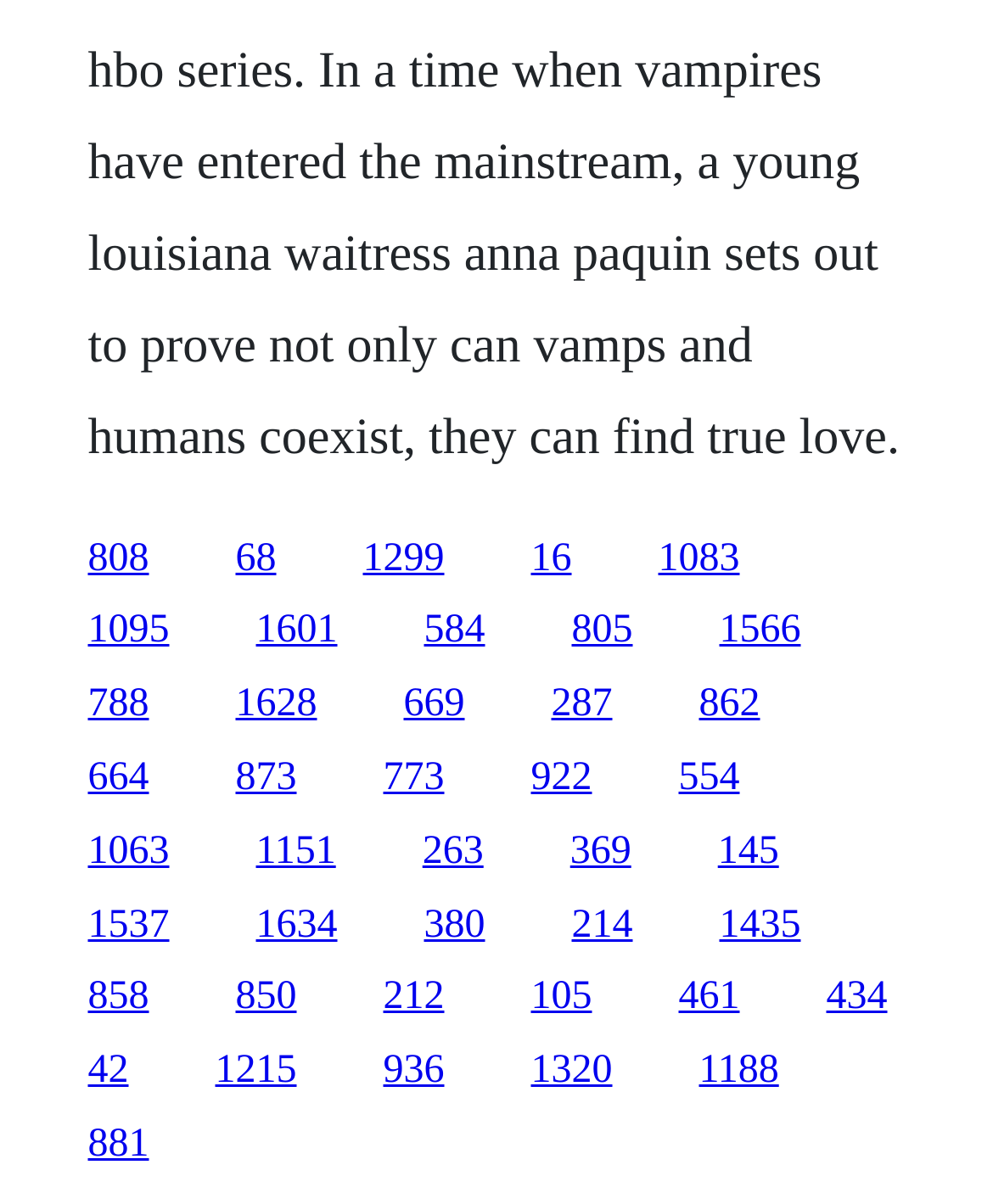Locate the bounding box coordinates of the segment that needs to be clicked to meet this instruction: "View all contacts".

None